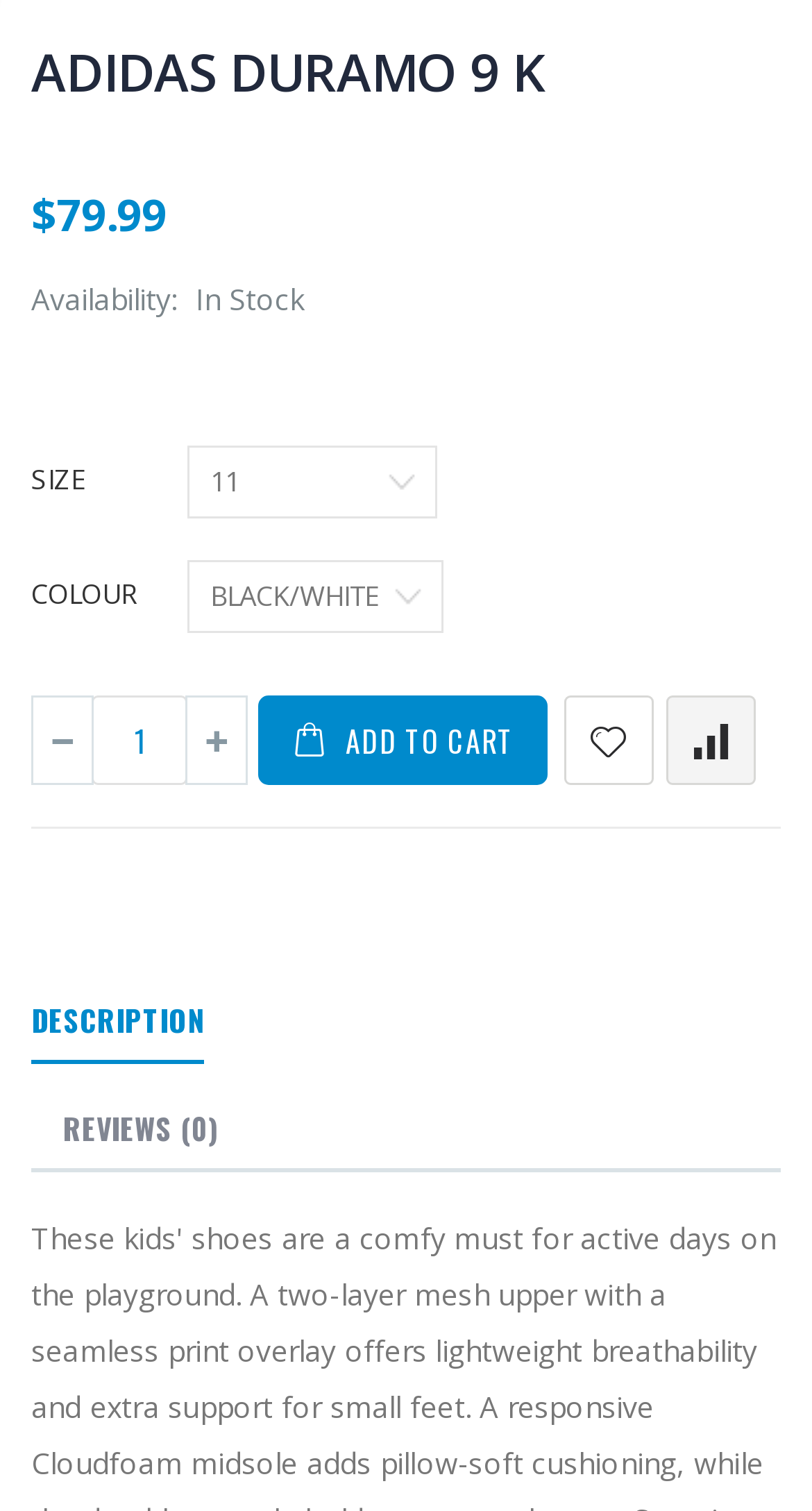Bounding box coordinates must be specified in the format (top-left x, top-left y, bottom-right x, bottom-right y). All values should be floating point numbers between 0 and 1. What are the bounding box coordinates of the UI element described as: Reviews (0)

[0.077, 0.72, 0.27, 0.775]